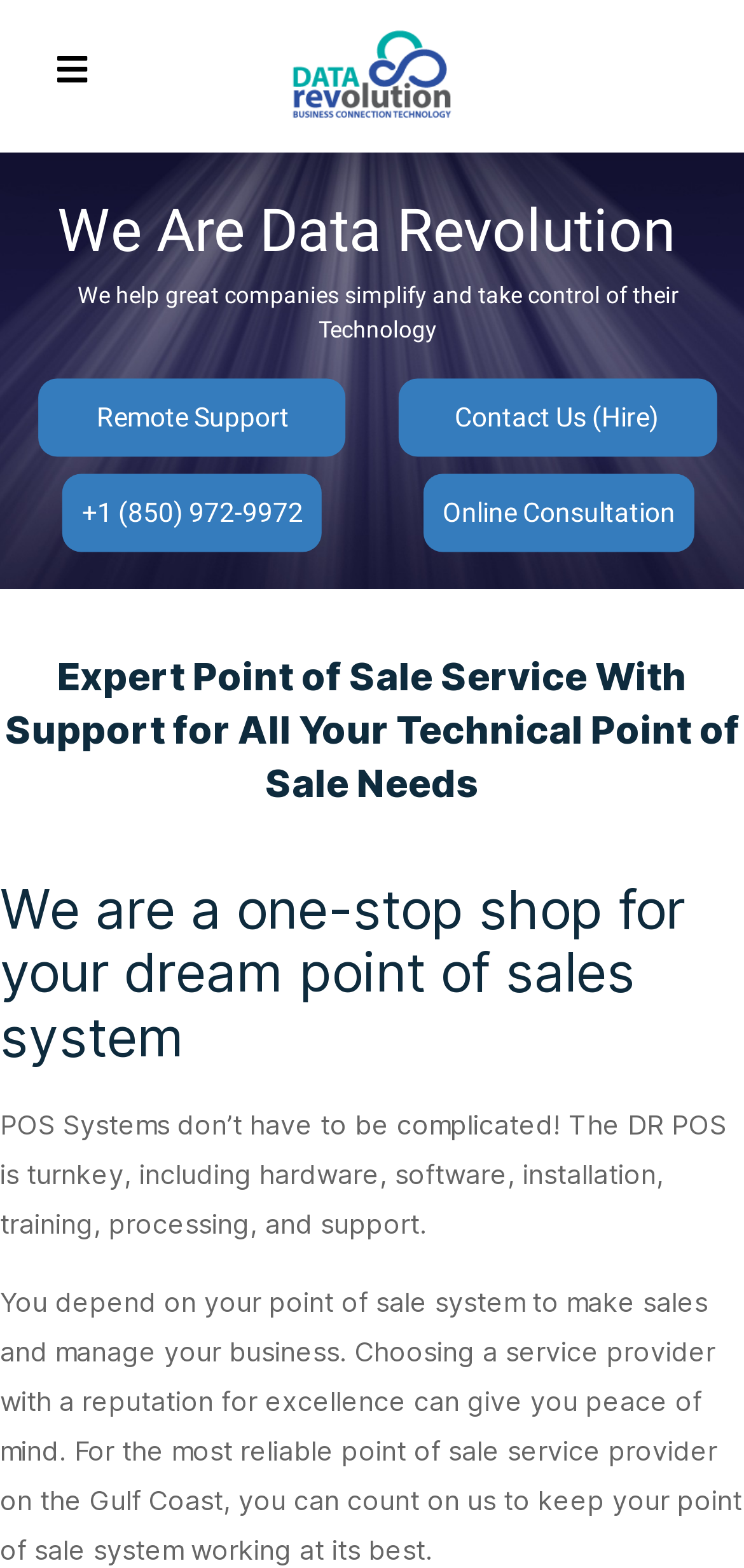Respond to the question below with a single word or phrase: What is the main service provided by the company?

Point of Sale Service